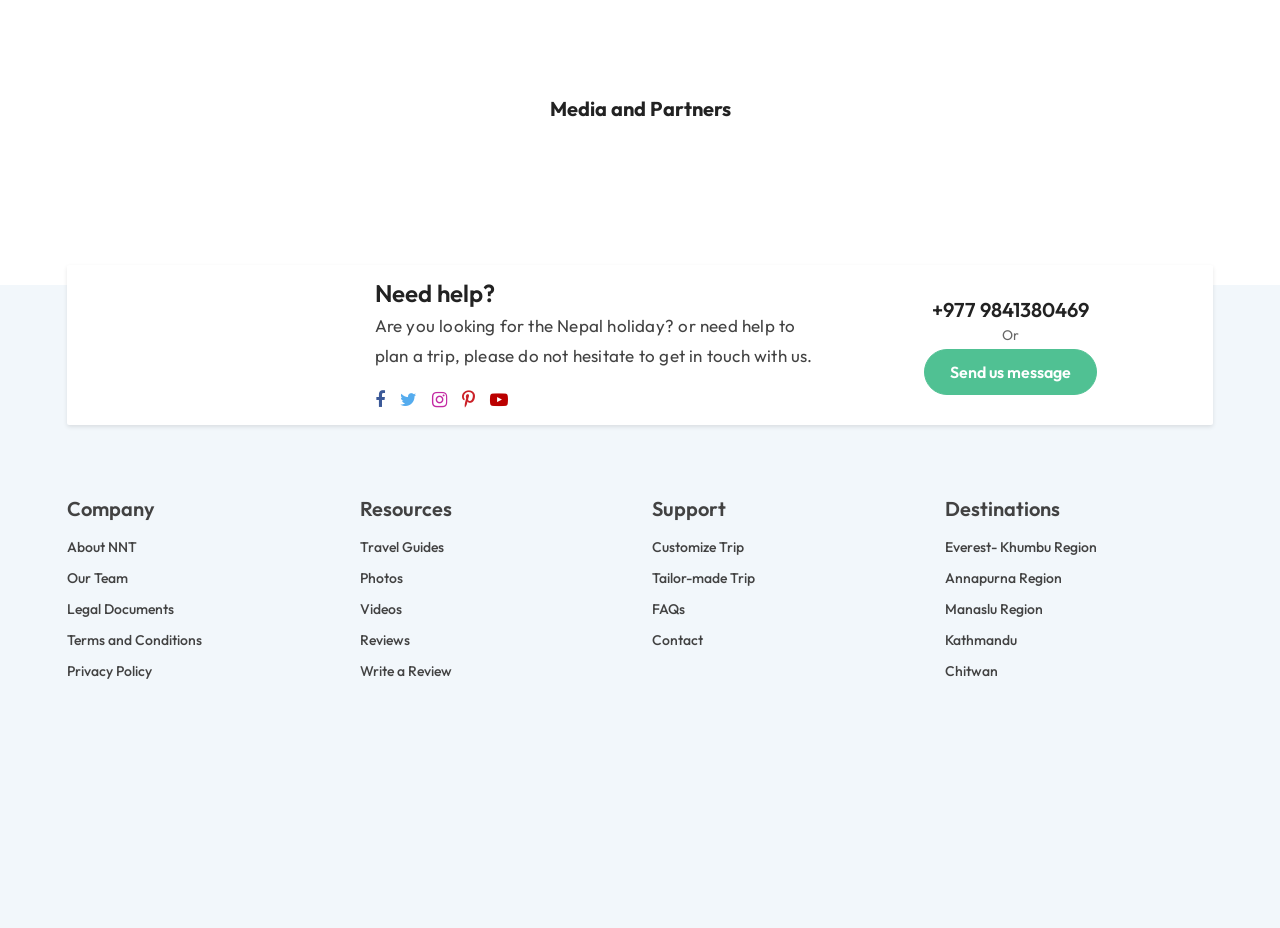Identify the bounding box coordinates of the clickable region necessary to fulfill the following instruction: "Click on 'Need help?'". The bounding box coordinates should be four float numbers between 0 and 1, i.e., [left, top, right, bottom].

[0.293, 0.299, 0.386, 0.332]